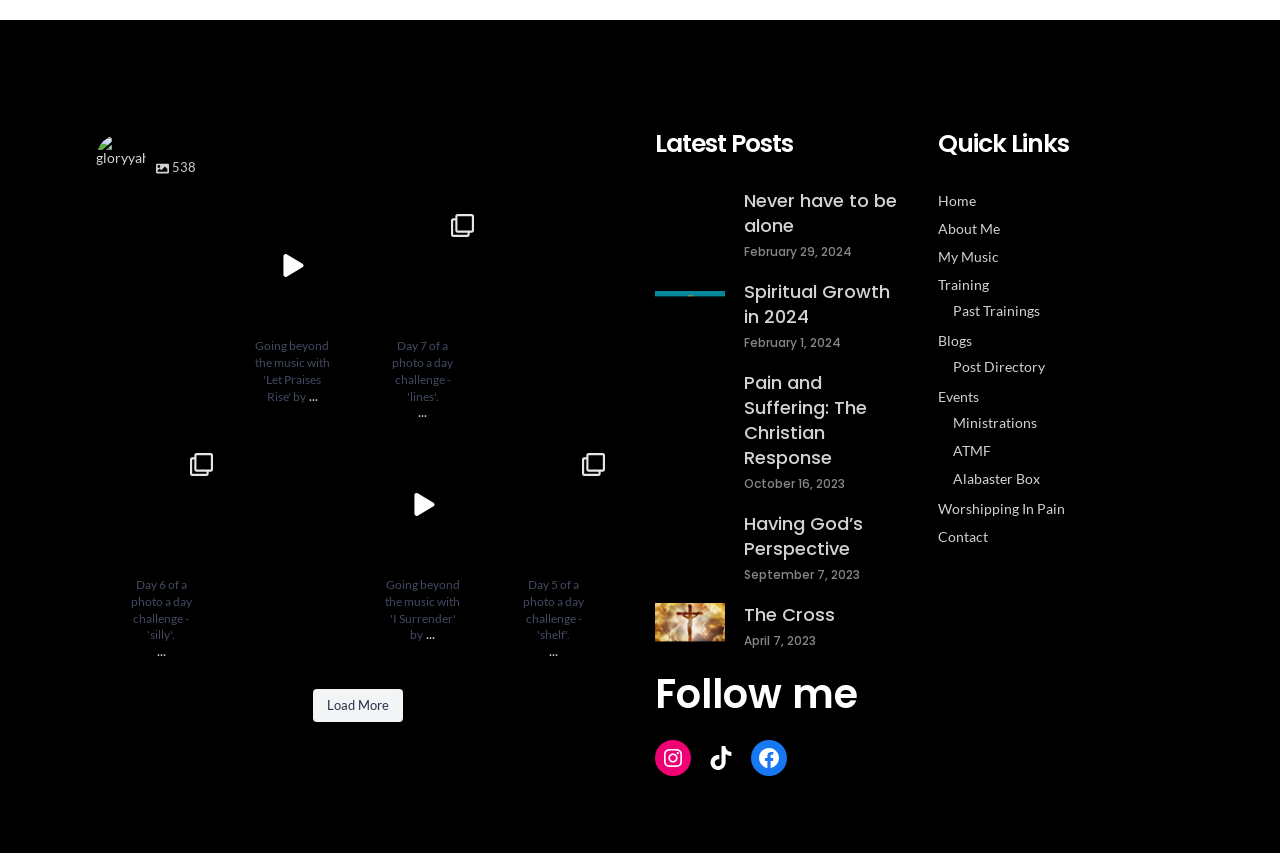Using the information in the image, could you please answer the following question in detail:
What is the date of the post 'The Cross'?

The date of the post 'The Cross' can be found in a StaticText element, which says 'April 7, 2023', located near the post title and image.